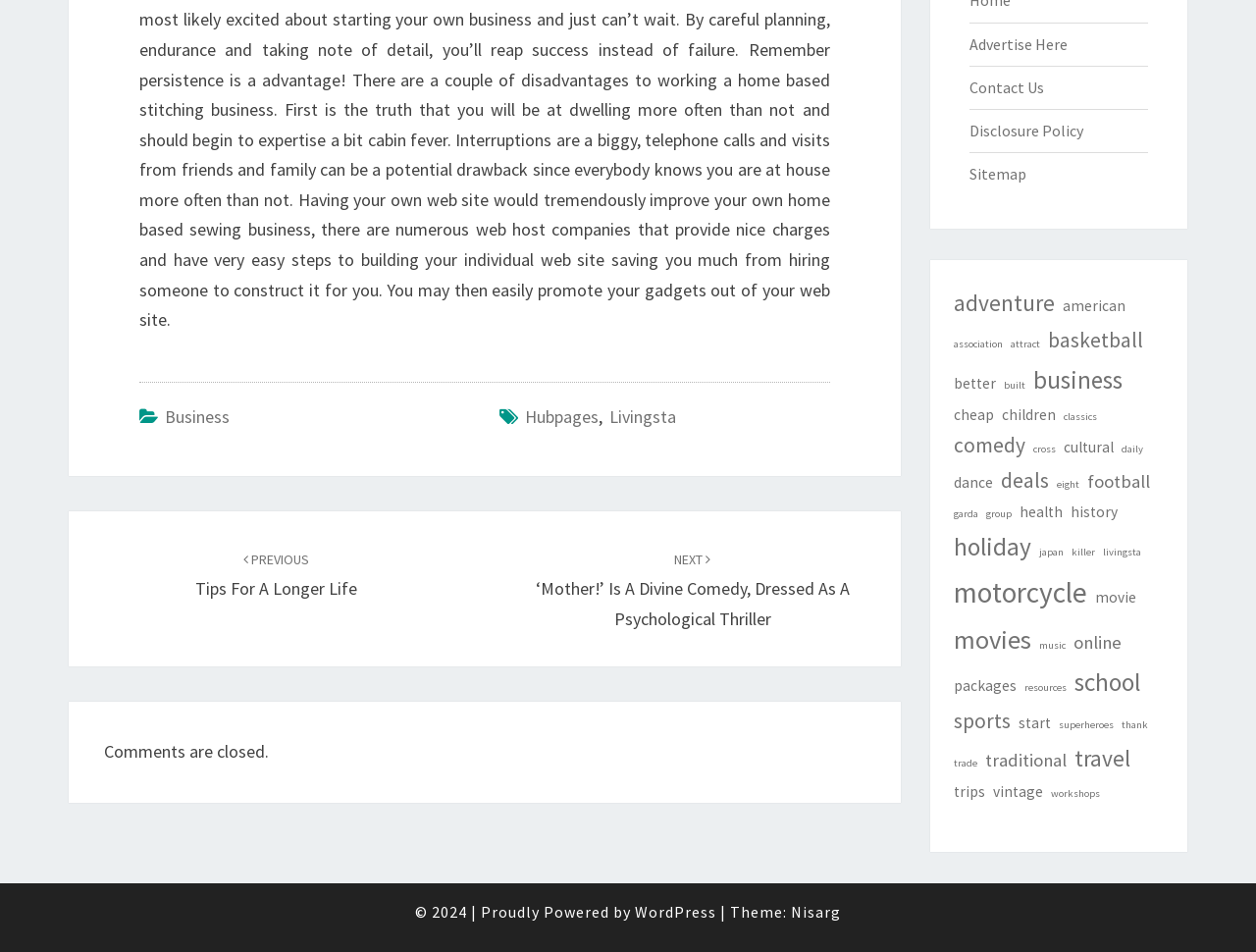Locate the bounding box coordinates of the clickable region to complete the following instruction: "Click on 'Business'."

[0.131, 0.426, 0.183, 0.449]